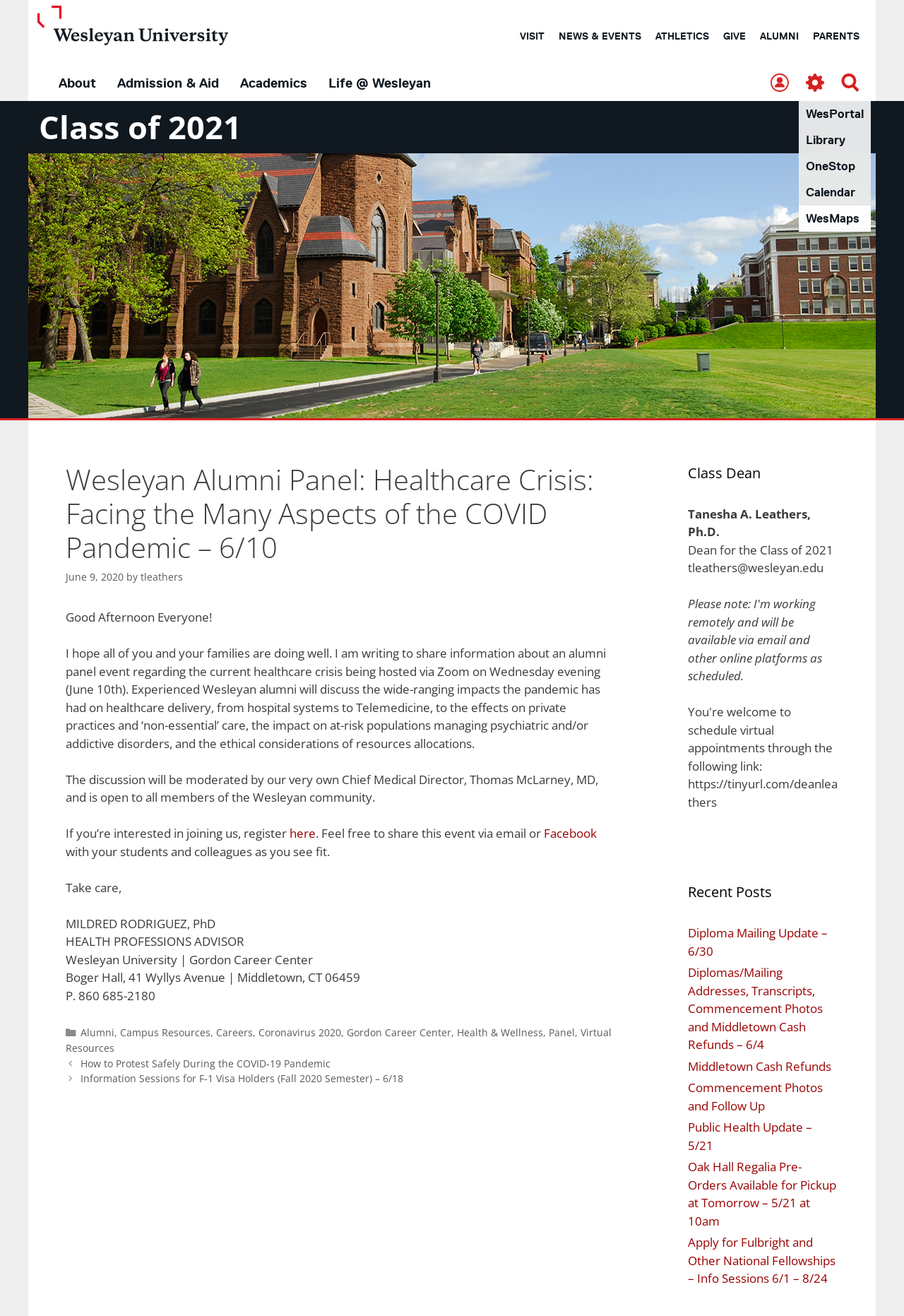Please determine the bounding box coordinates of the element to click in order to execute the following instruction: "Search for something". The coordinates should be four float numbers between 0 and 1, specified as [left, top, right, bottom].

[0.922, 0.051, 0.958, 0.077]